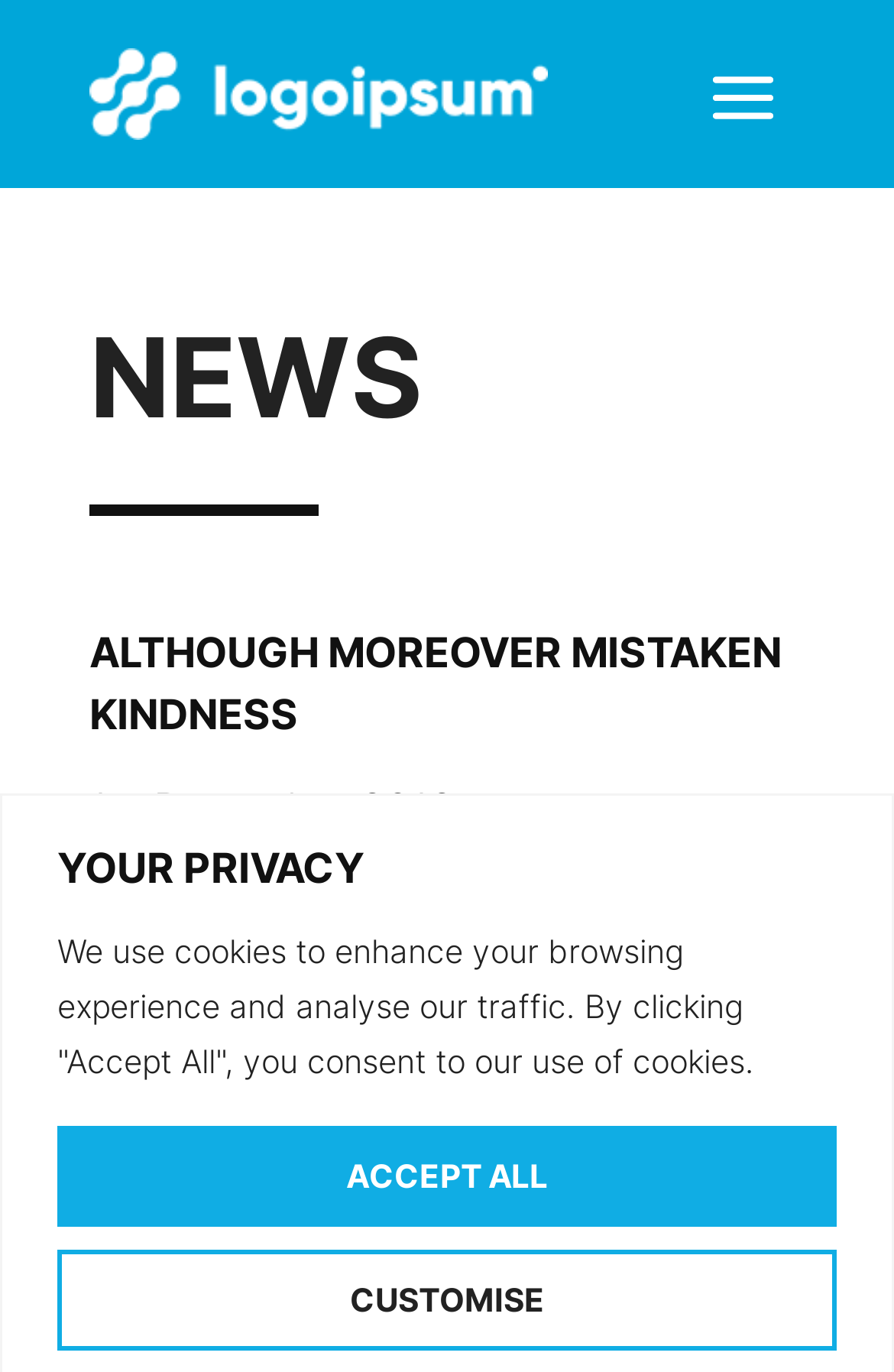What is the category of the article?
Please provide a single word or phrase as the answer based on the screenshot.

NEWS